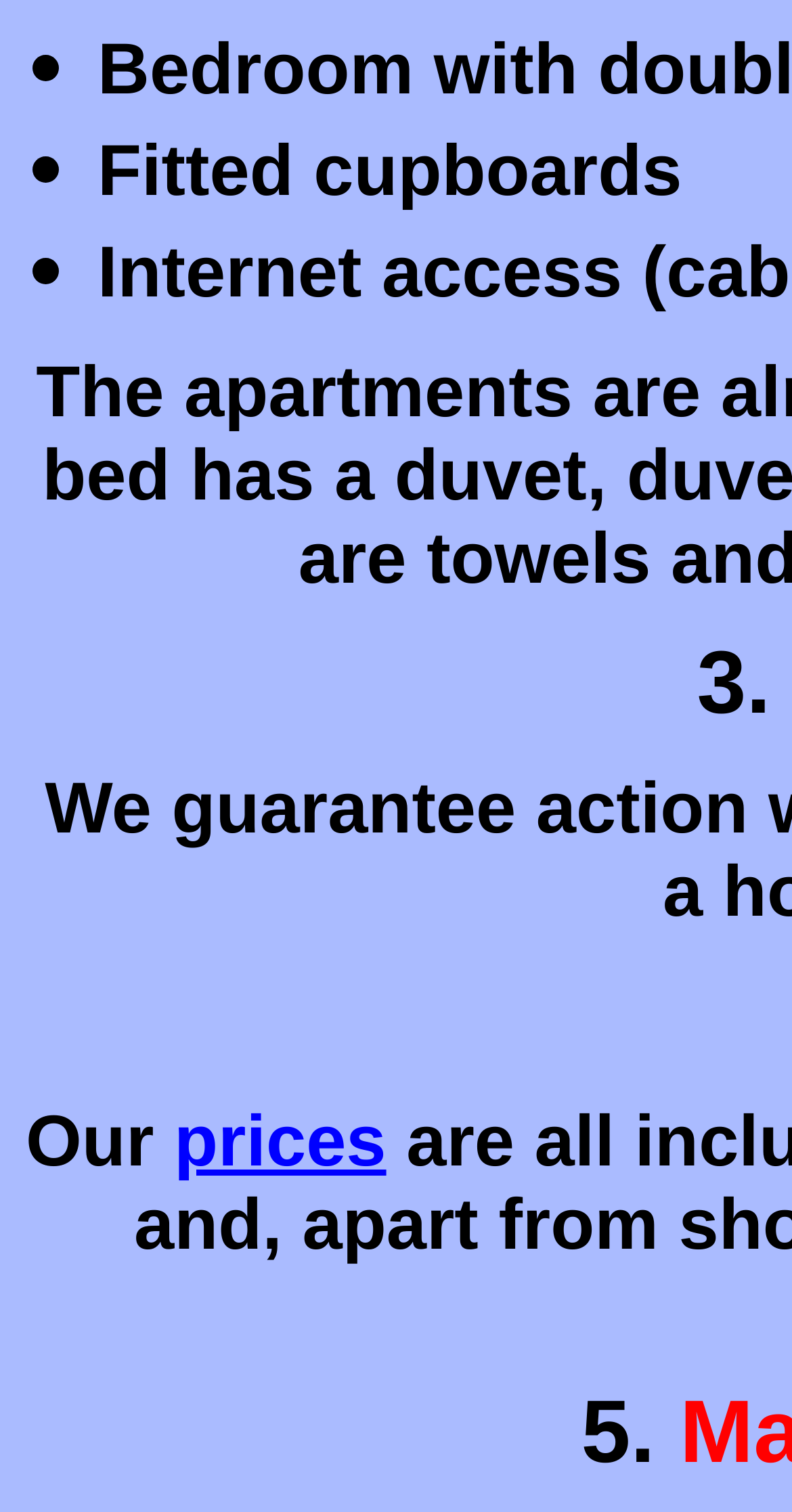Bounding box coordinates are specified in the format (top-left x, top-left y, bottom-right x, bottom-right y). All values are floating point numbers bounded between 0 and 1. Please provide the bounding box coordinate of the region this sentence describes: prices

[0.22, 0.728, 0.488, 0.782]